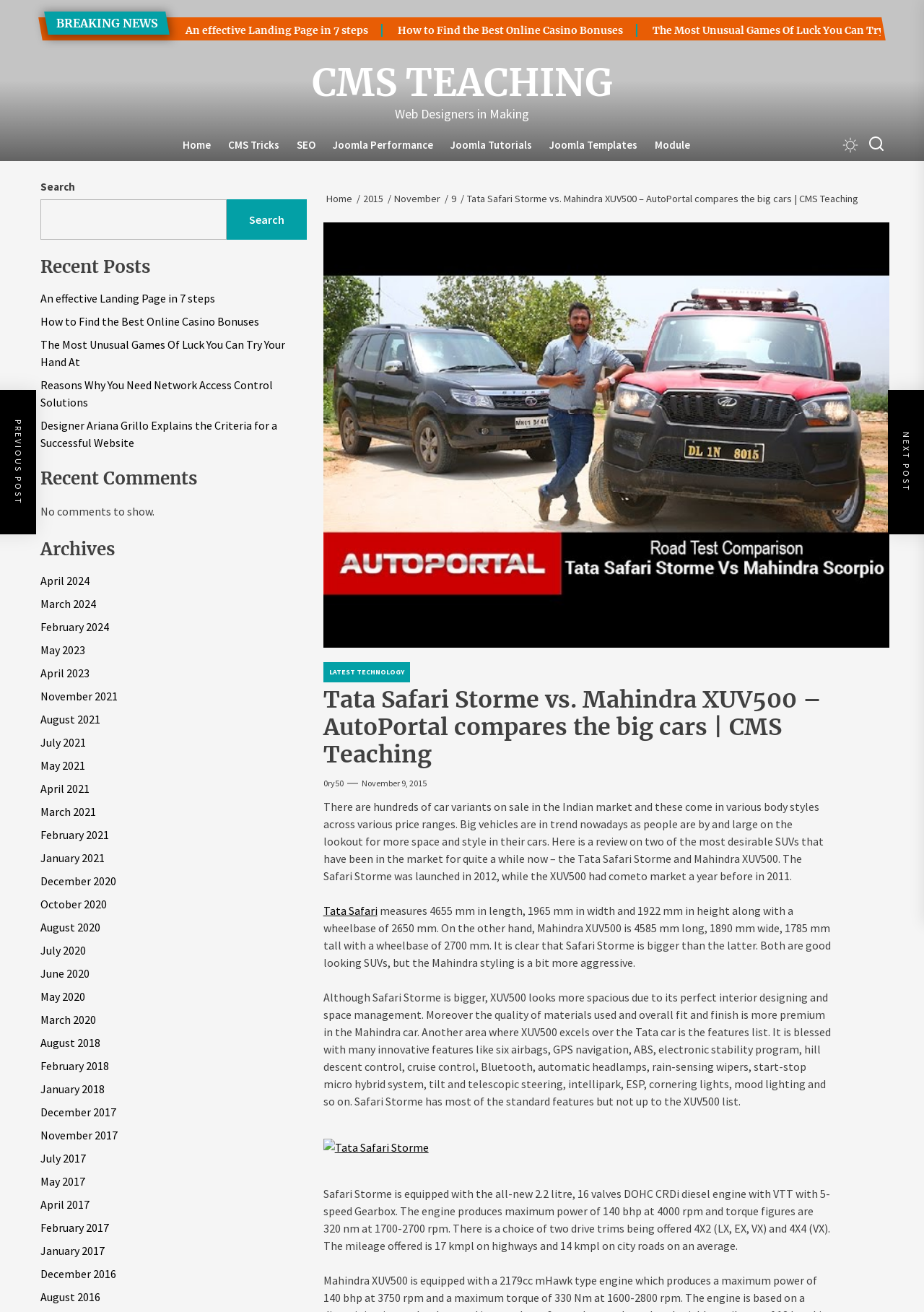Can you find the bounding box coordinates for the UI element given this description: "2015"? Provide the coordinates as four float numbers between 0 and 1: [left, top, right, bottom].

[0.39, 0.147, 0.423, 0.157]